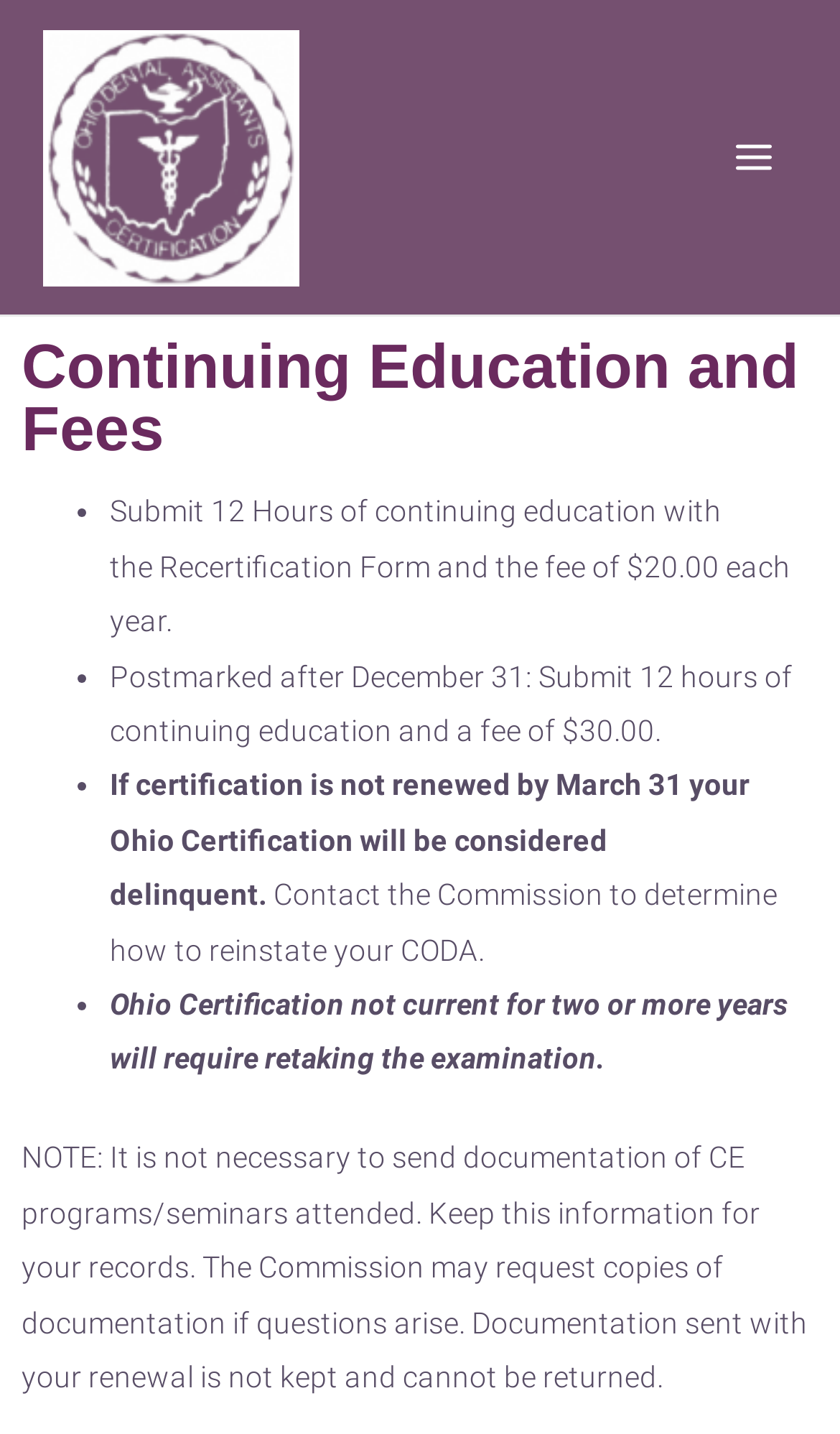Answer the question with a brief word or phrase:
What happens if certification is not renewed by March 31?

Certification is delinquent